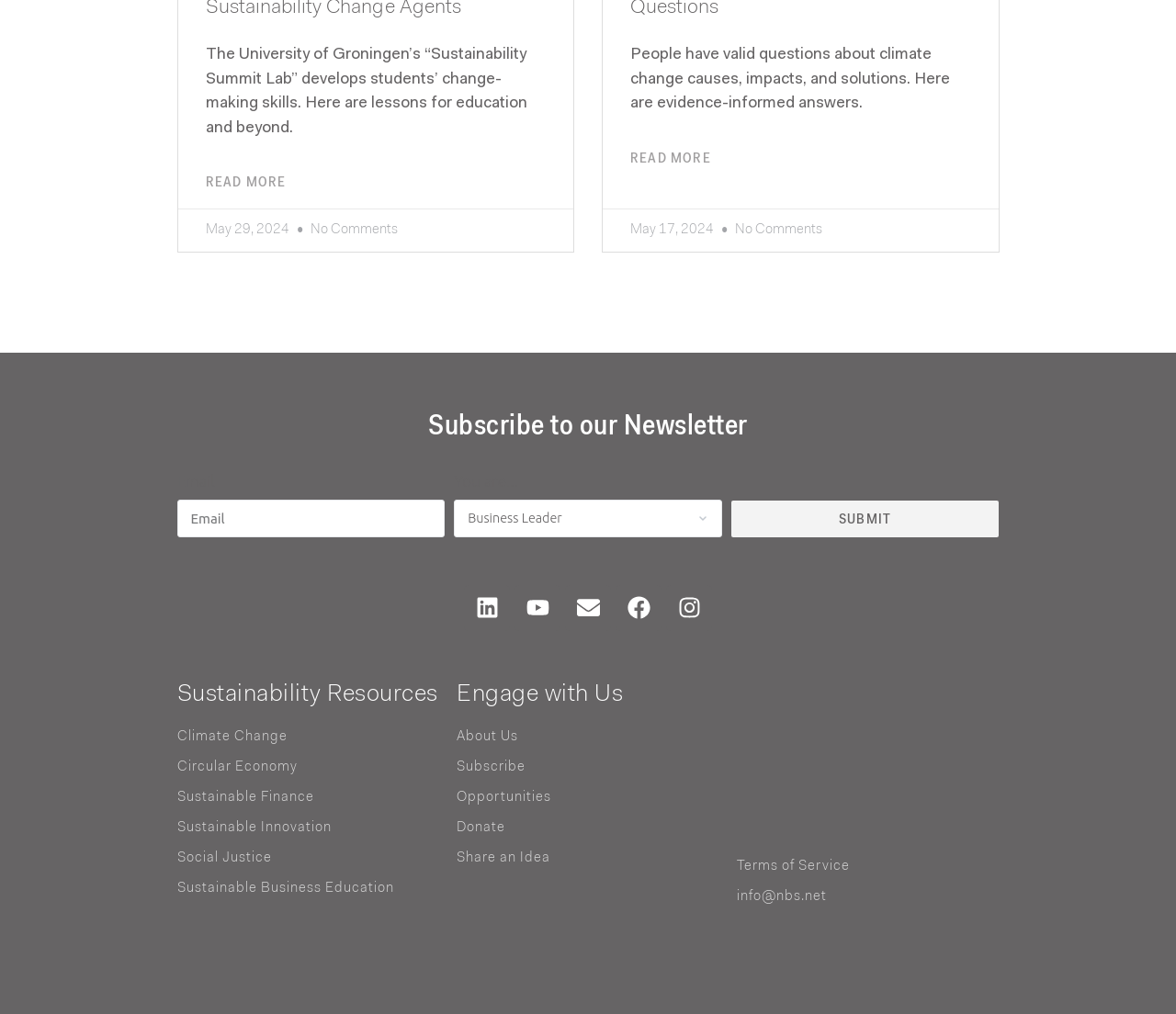What is the name of the organization?
Please craft a detailed and exhaustive response to the question.

The name of the organization is Network for Business Sustainability, as indicated by the image element with the corresponding text.